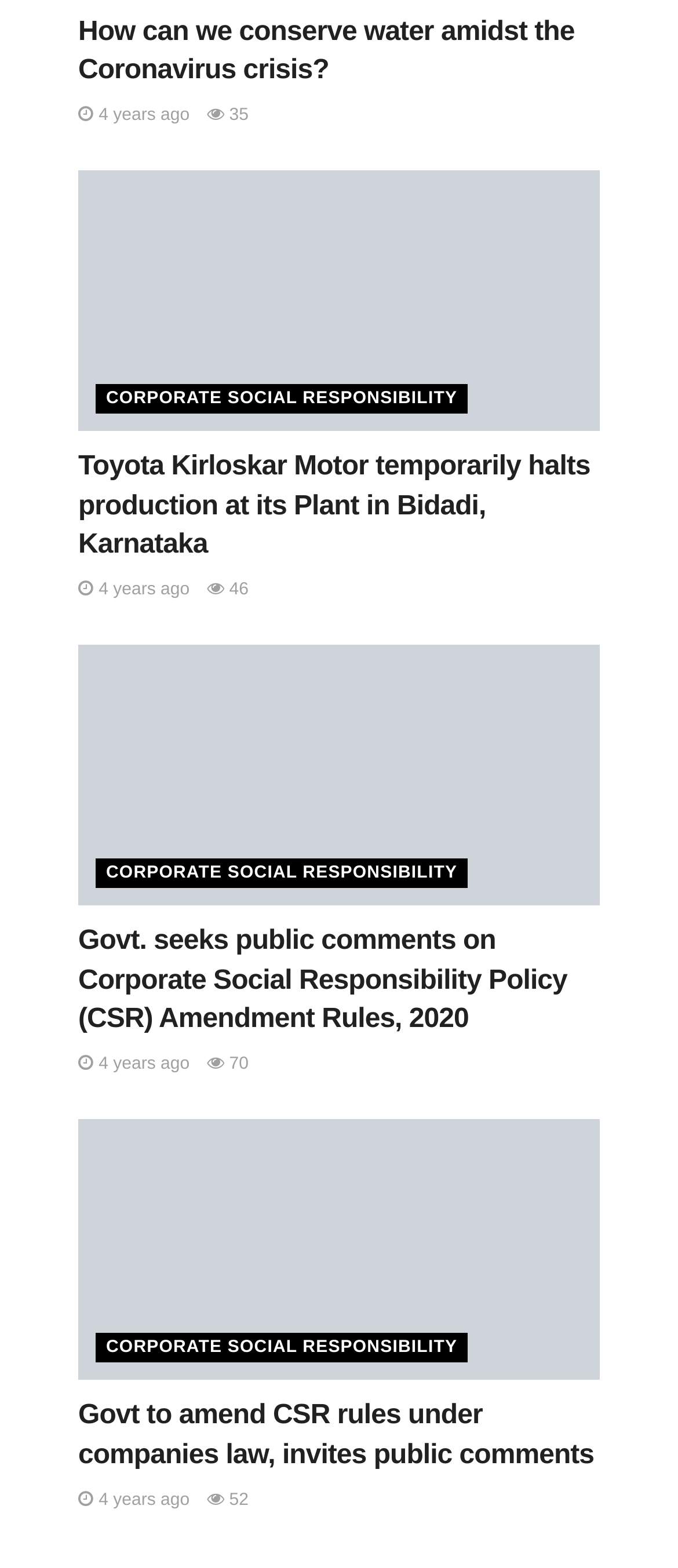Predict the bounding box of the UI element that fits this description: "parent_node: CORPORATE SOCIAL RESPONSIBILITY".

[0.115, 0.411, 0.885, 0.578]